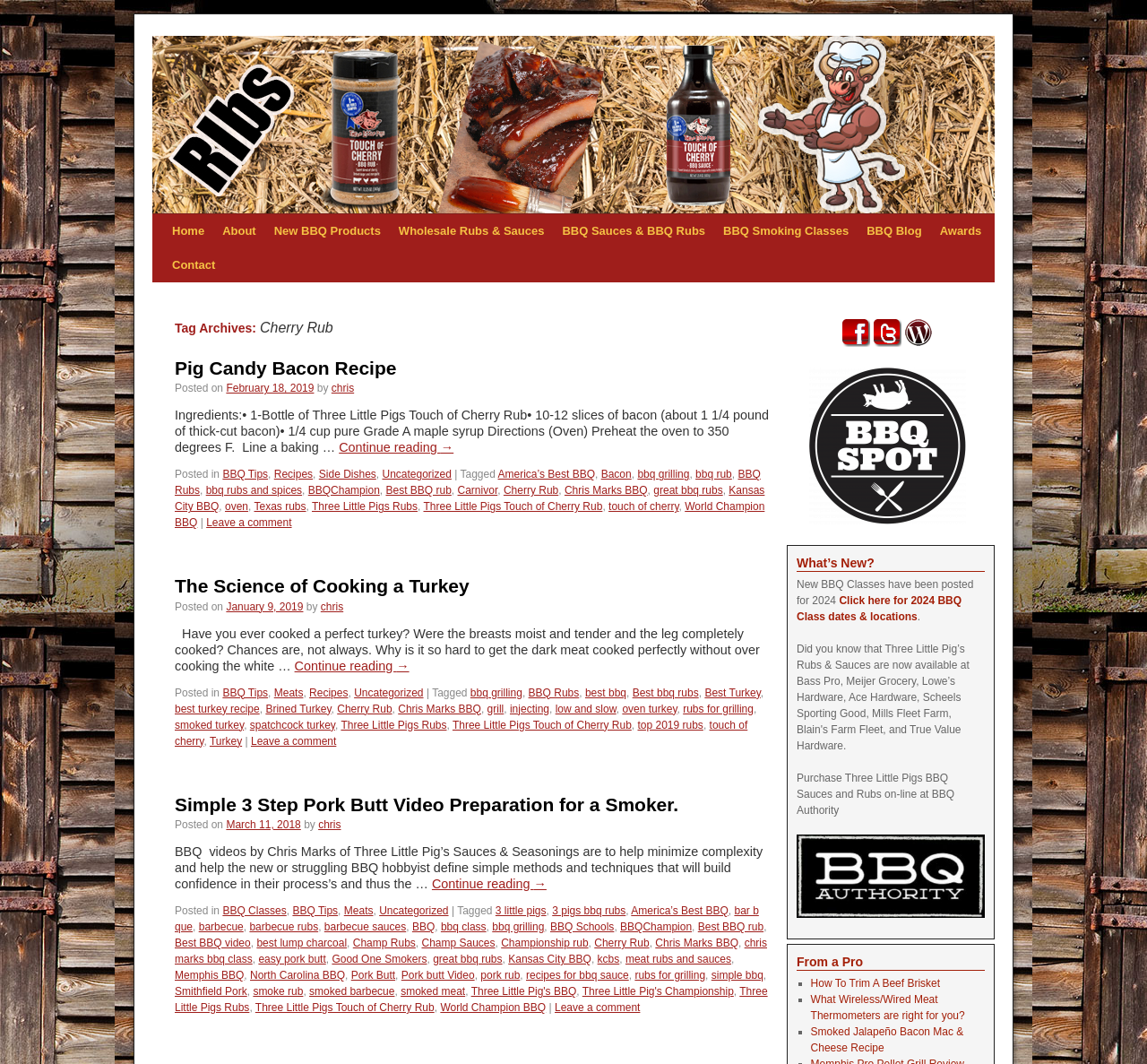Identify the bounding box of the UI component described as: "BBQ Sauces & BBQ Rubs".

[0.482, 0.201, 0.623, 0.233]